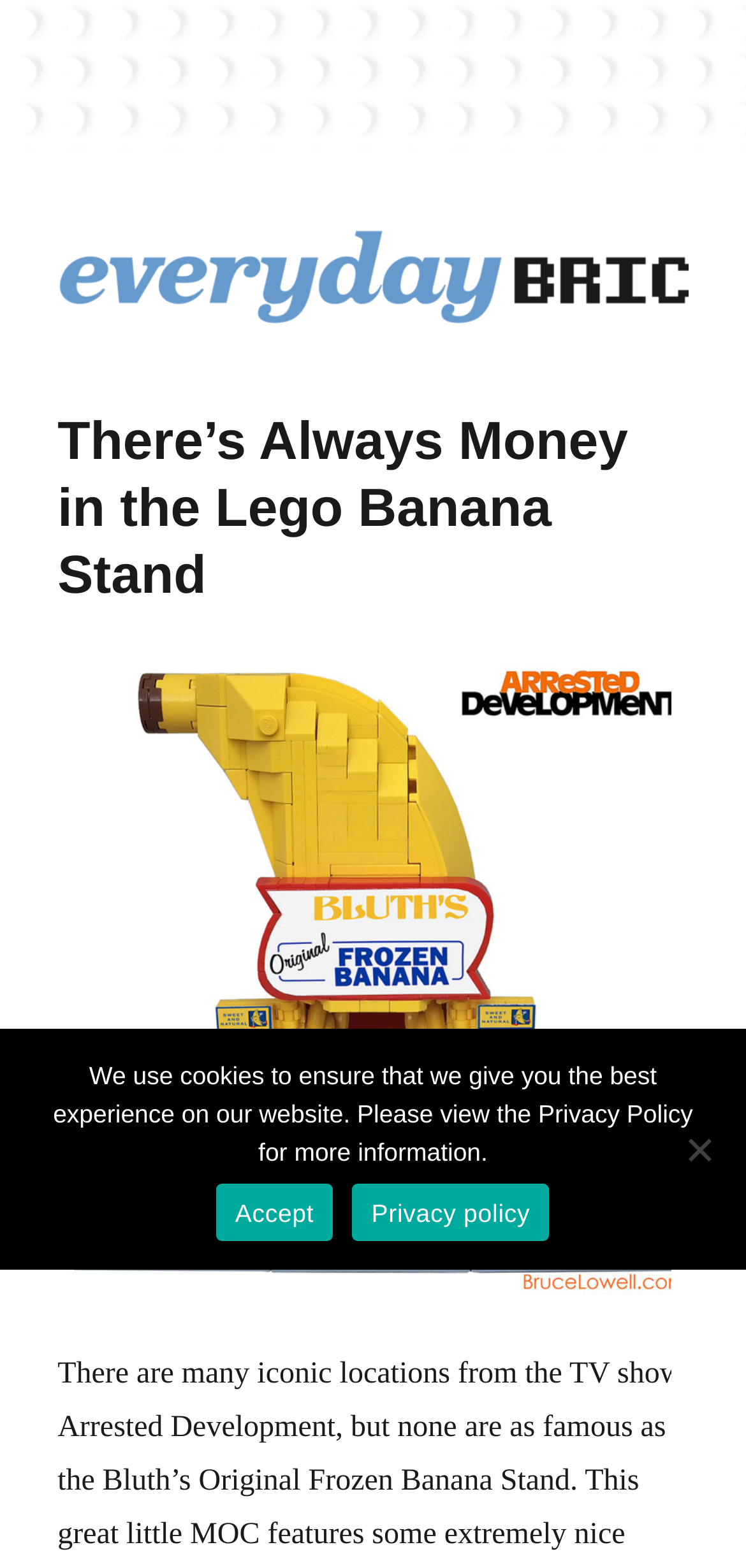Give a detailed account of the webpage, highlighting key information.

The webpage appears to be an article or blog post about a Lego creation inspired by the TV show Arrested Development. At the top of the page, there are two links to "EverydayBricks" on the left side, with the top one being slightly larger than the bottom one. Below these links, there is a header section that spans almost the entire width of the page, containing the title "There's Always Money in the Lego Banana Stand" in a large font.

Below the header, there is a link to "Bruce Lowell's Arrested Development, Lego Banana Stand" that takes up most of the page width, accompanied by an image of the same name. The image and link are positioned in the middle of the page, leaving some space on the left and right sides.

At the bottom of the page, there is a cookie notice dialog that is not currently in focus. The dialog contains a paragraph of text explaining the use of cookies on the website, along with three buttons: "Accept", "Privacy policy", and "No". The "Accept" and "Privacy policy" buttons are positioned side by side near the top of the dialog, while the "No" button is located at the bottom right corner of the dialog.